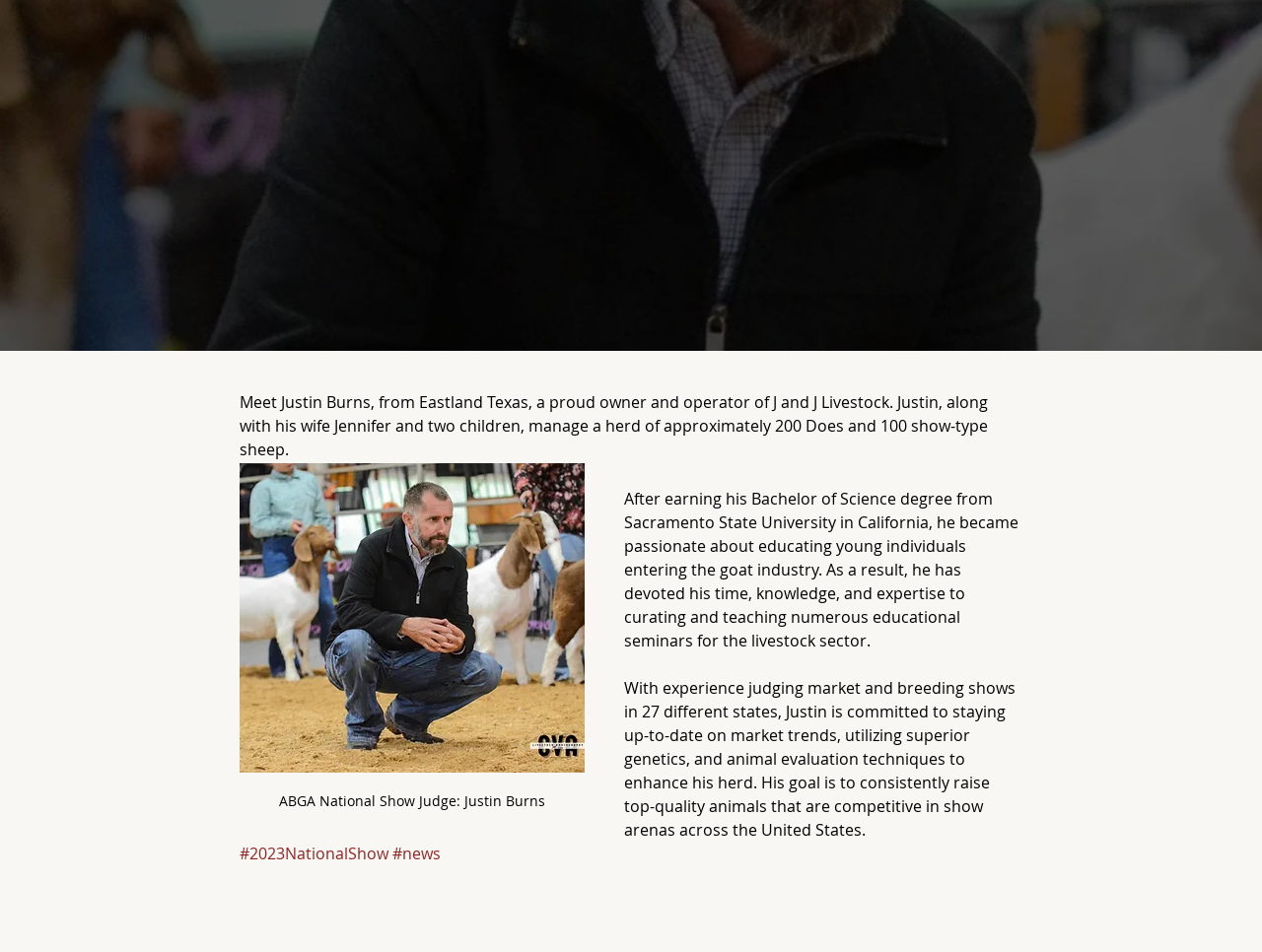Determine the bounding box for the described UI element: "#2023NationalShow".

[0.19, 0.885, 0.308, 0.908]